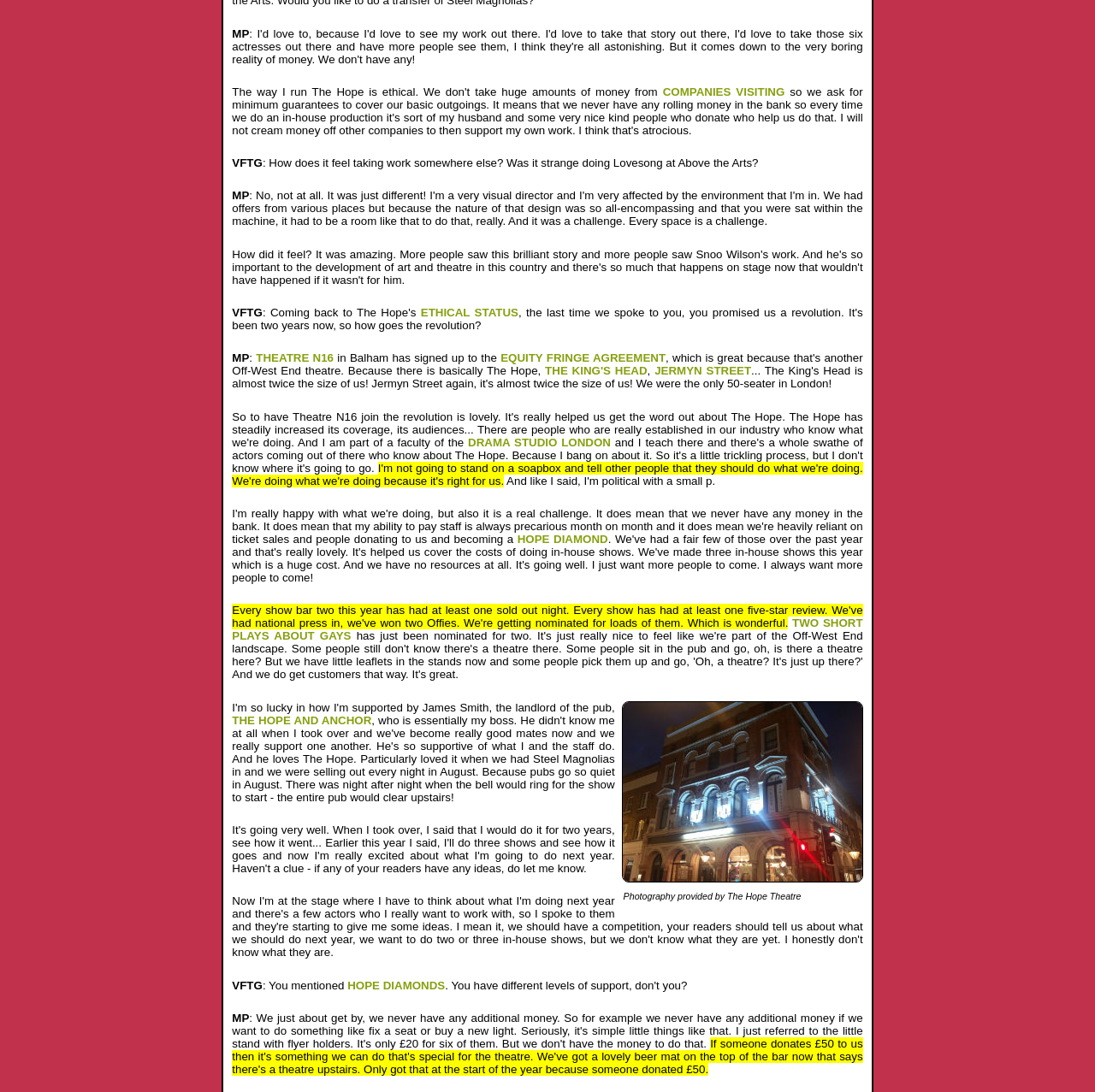What is the name of the play mentioned in the text?
Please describe in detail the information shown in the image to answer the question.

The answer can be found in the text ': How does it feel taking work somewhere else? Was it strange doing Lovesong at Above the Arts?' which mentions the name of the play as Lovesong.